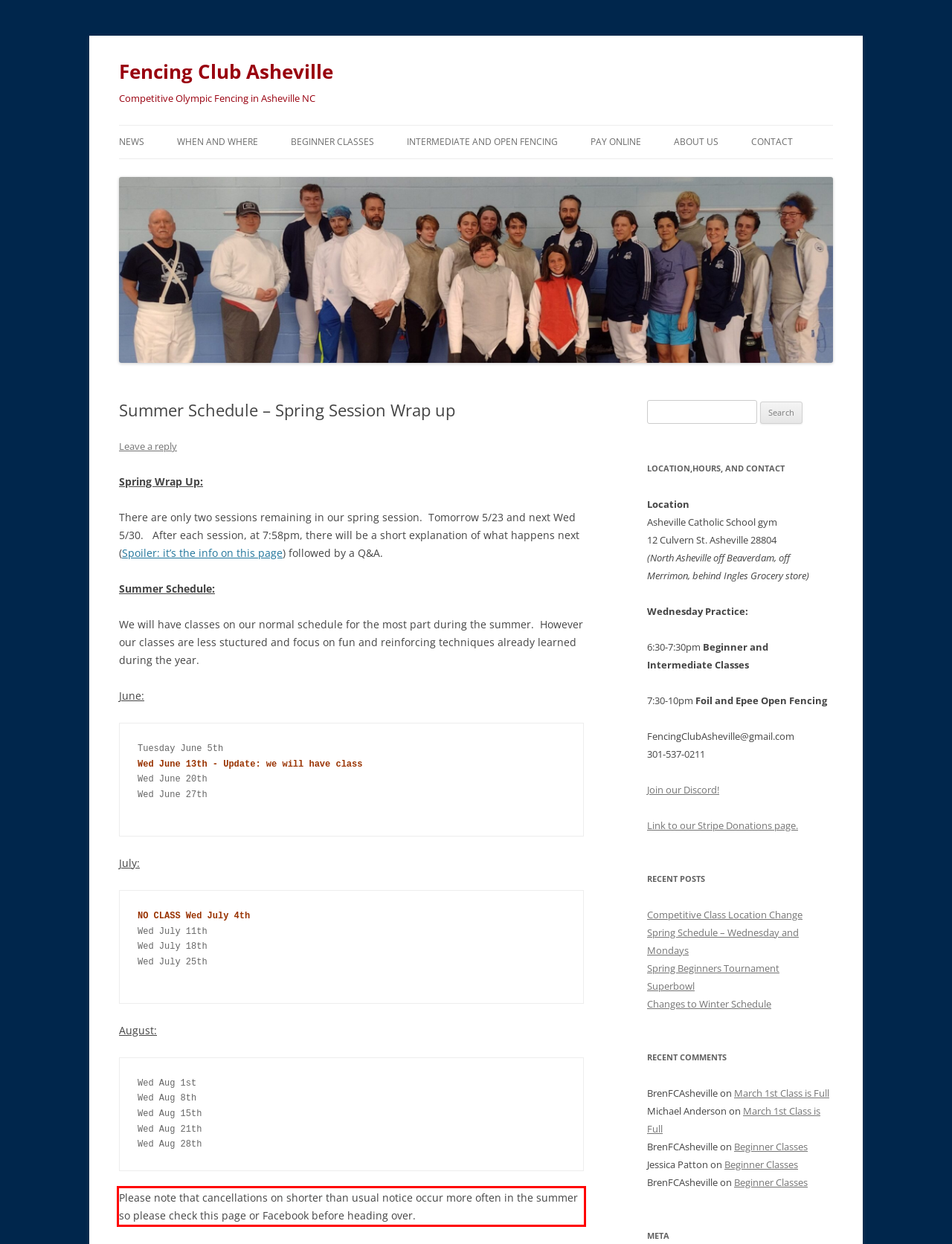You are presented with a webpage screenshot featuring a red bounding box. Perform OCR on the text inside the red bounding box and extract the content.

Please note that cancellations on shorter than usual notice occur more often in the summer so please check this page or Facebook before heading over.